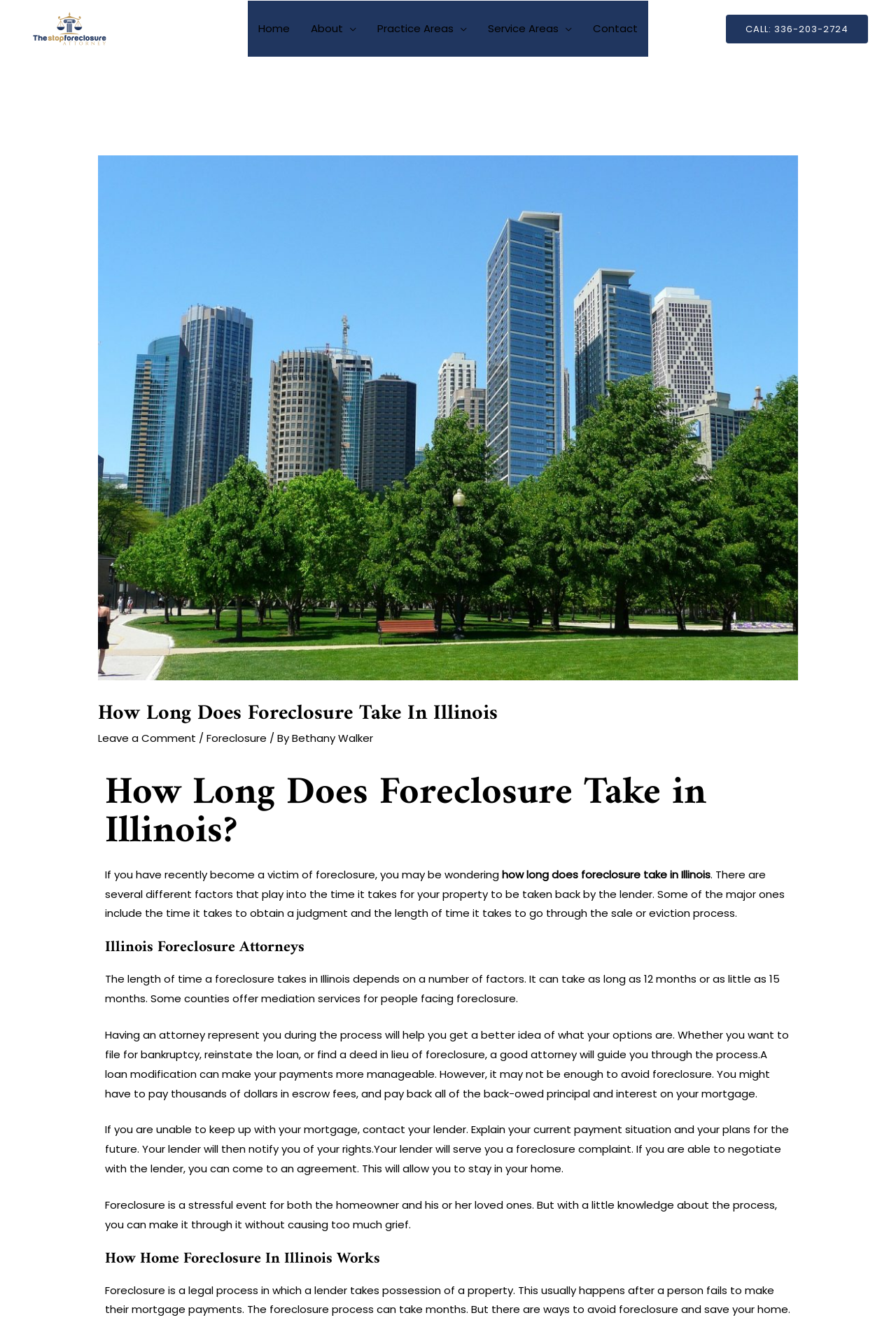Provide the bounding box coordinates in the format (top-left x, top-left y, bottom-right x, bottom-right y). All values are floating point numbers between 0 and 1. Determine the bounding box coordinate of the UI element described as: Practice Areas

[0.409, 0.001, 0.533, 0.042]